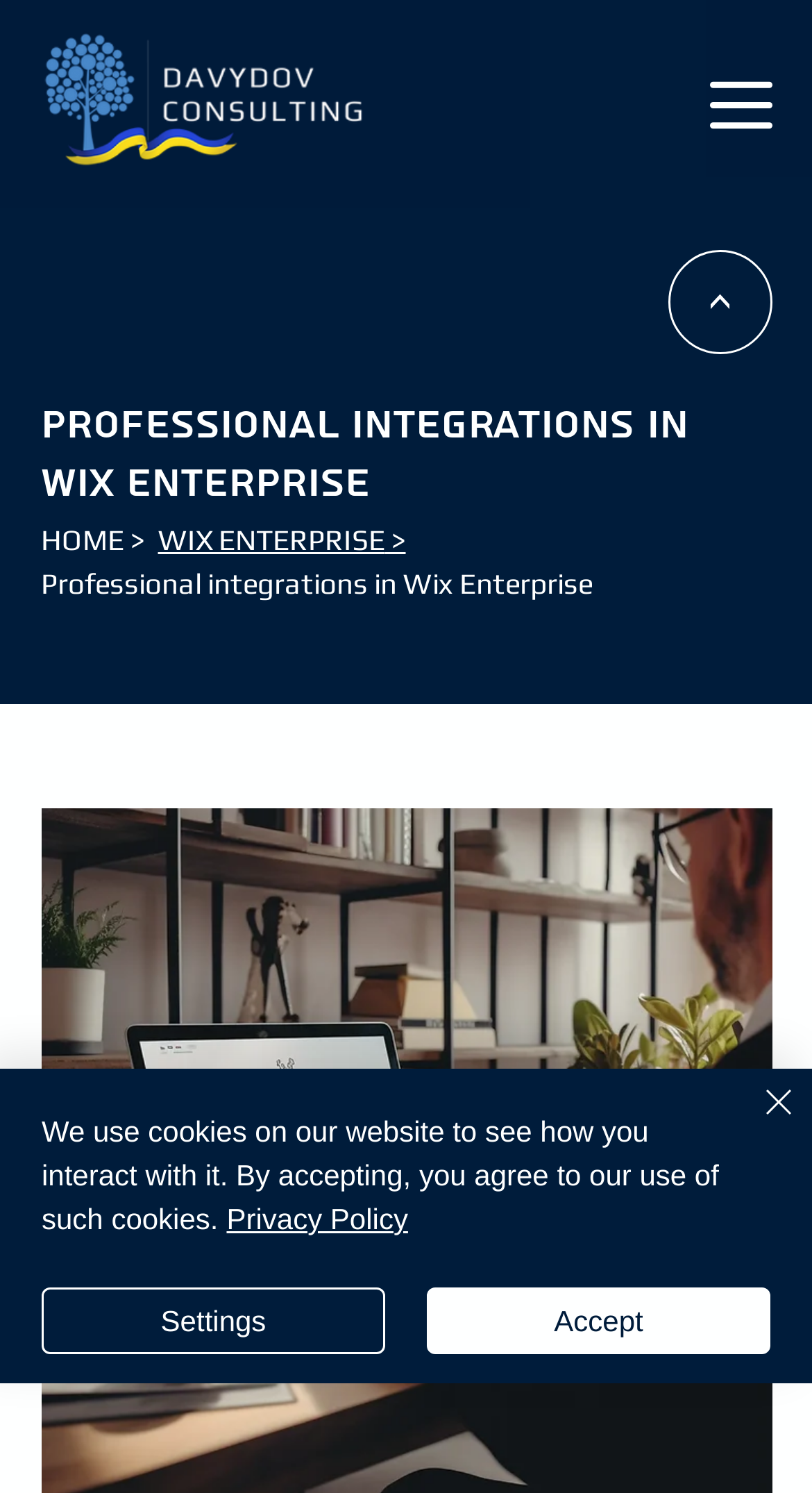Answer in one word or a short phrase: 
How many buttons are on the webpage?

4